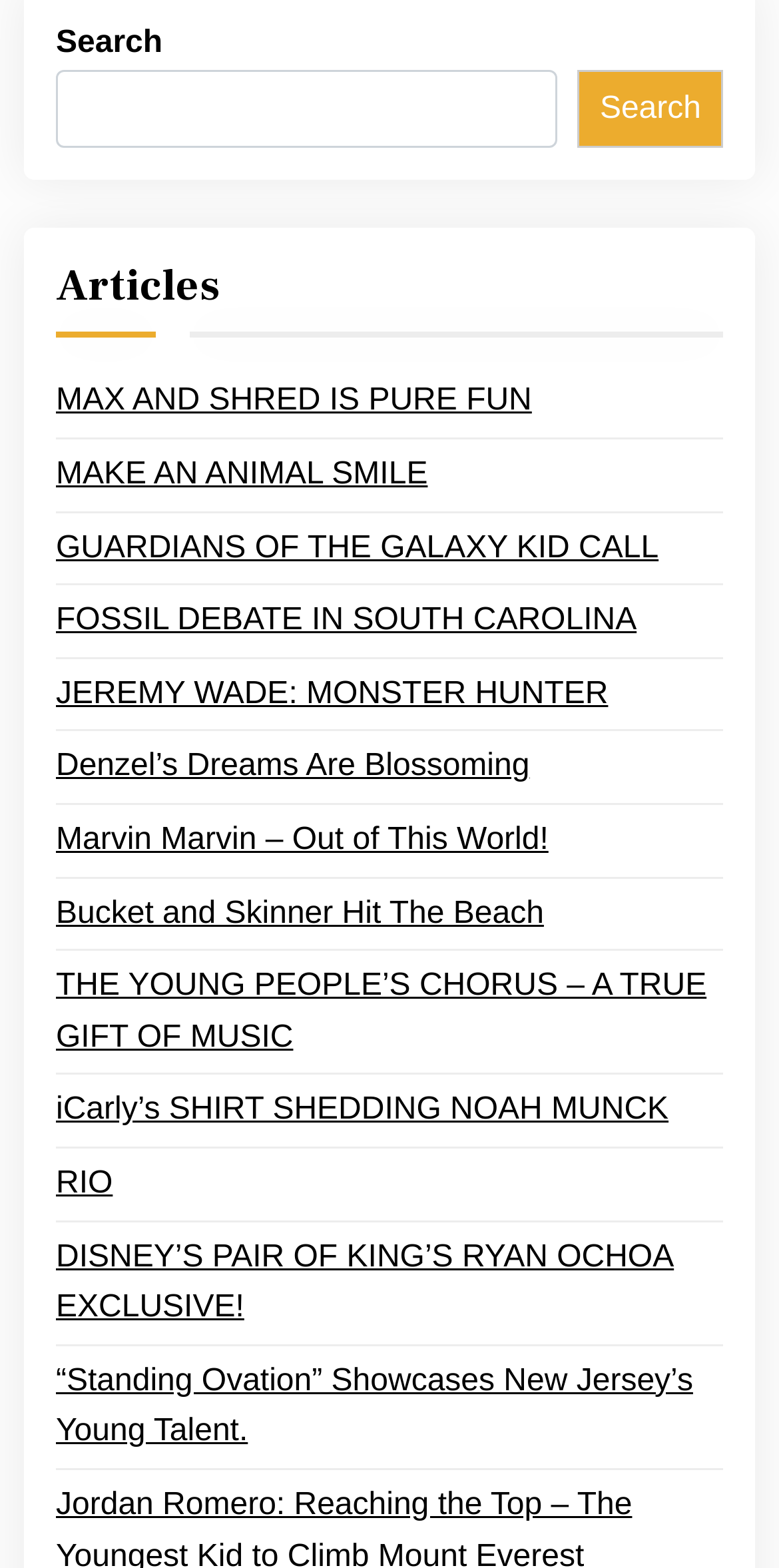Given the element description "parent_node: Hays County TXGenWeb Project" in the screenshot, predict the bounding box coordinates of that UI element.

None